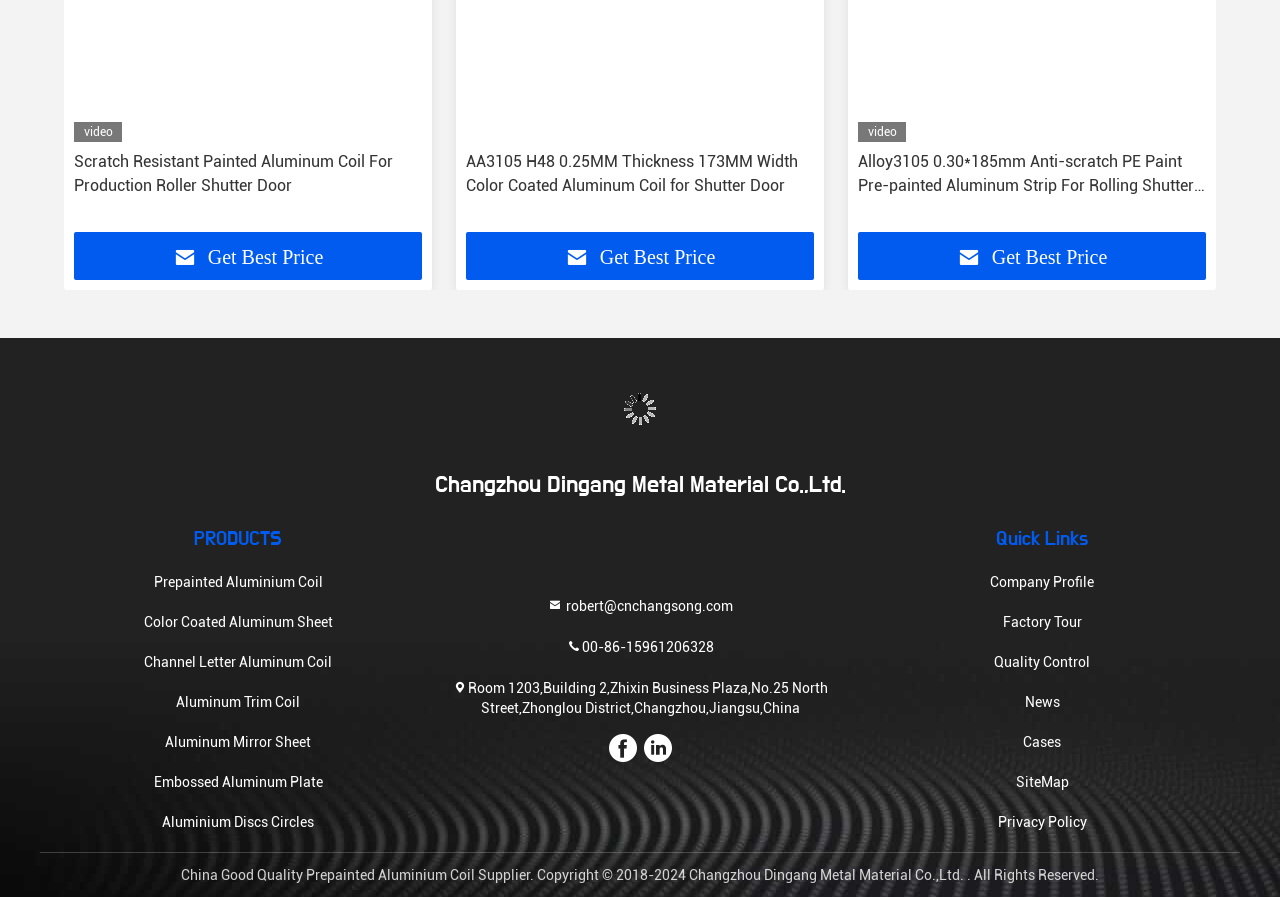Using the information in the image, give a comprehensive answer to the question: 
What is the copyright year range of the website?

The copyright year range can be found at the bottom of the webpage, where it says 'Copyright © 2018-2024 Changzhou Dingang Metal Material Co.,Ltd.. All Rights Reserved.'